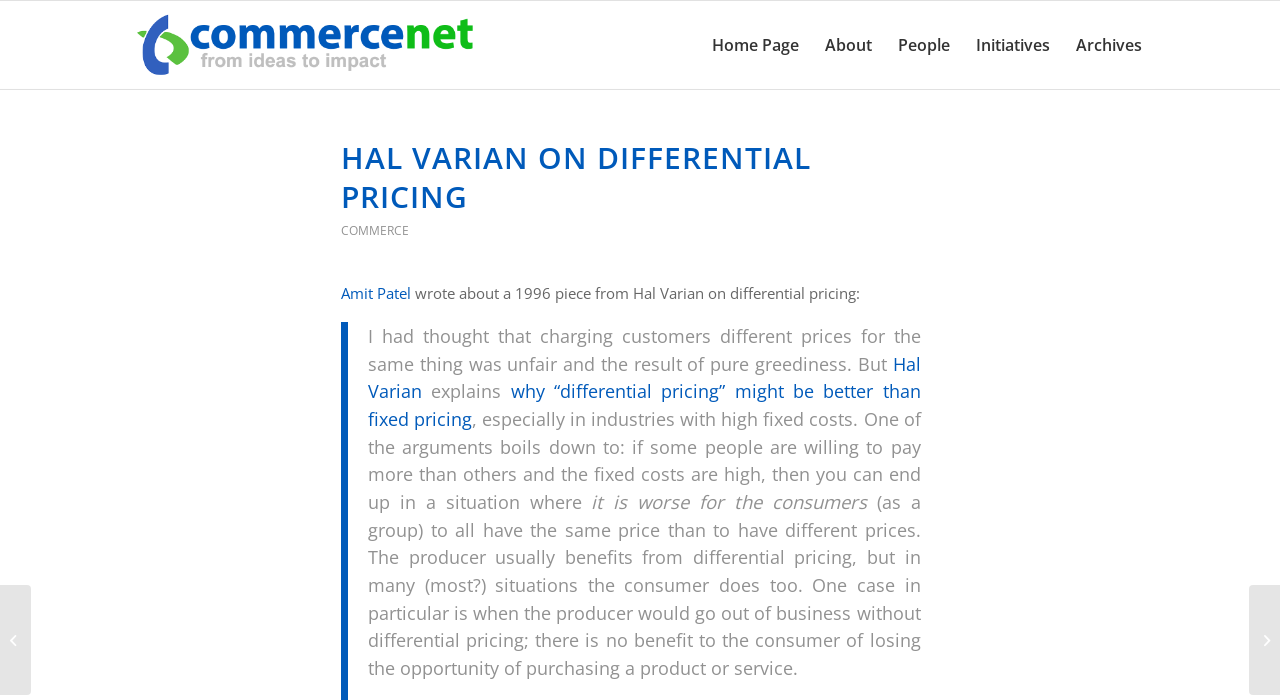Find the bounding box coordinates for the UI element that matches this description: "Decentralizing Akamai".

[0.0, 0.836, 0.024, 0.993]